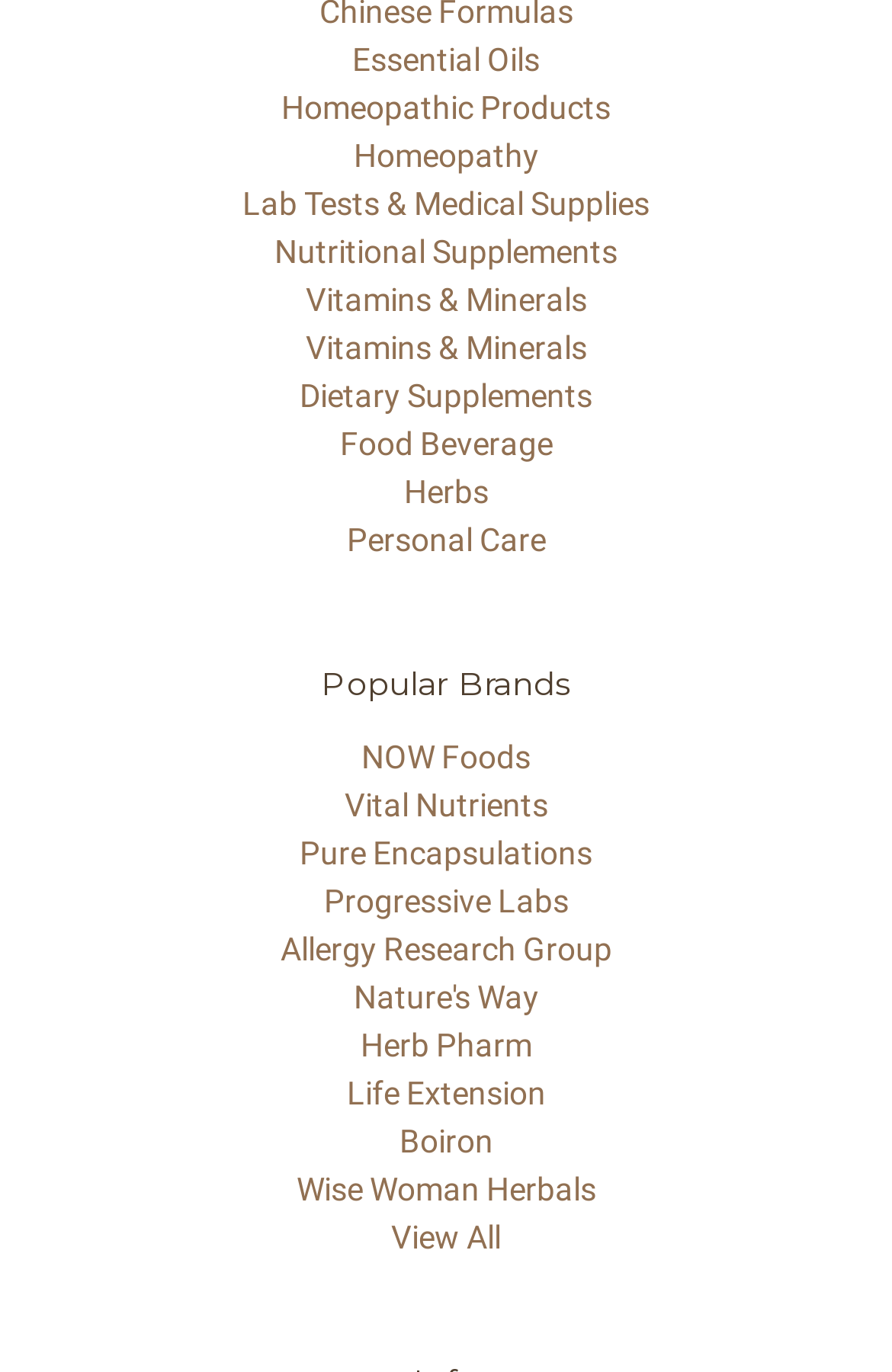Answer this question using a single word or a brief phrase:
What is the category that 'Herbs' belongs to?

None